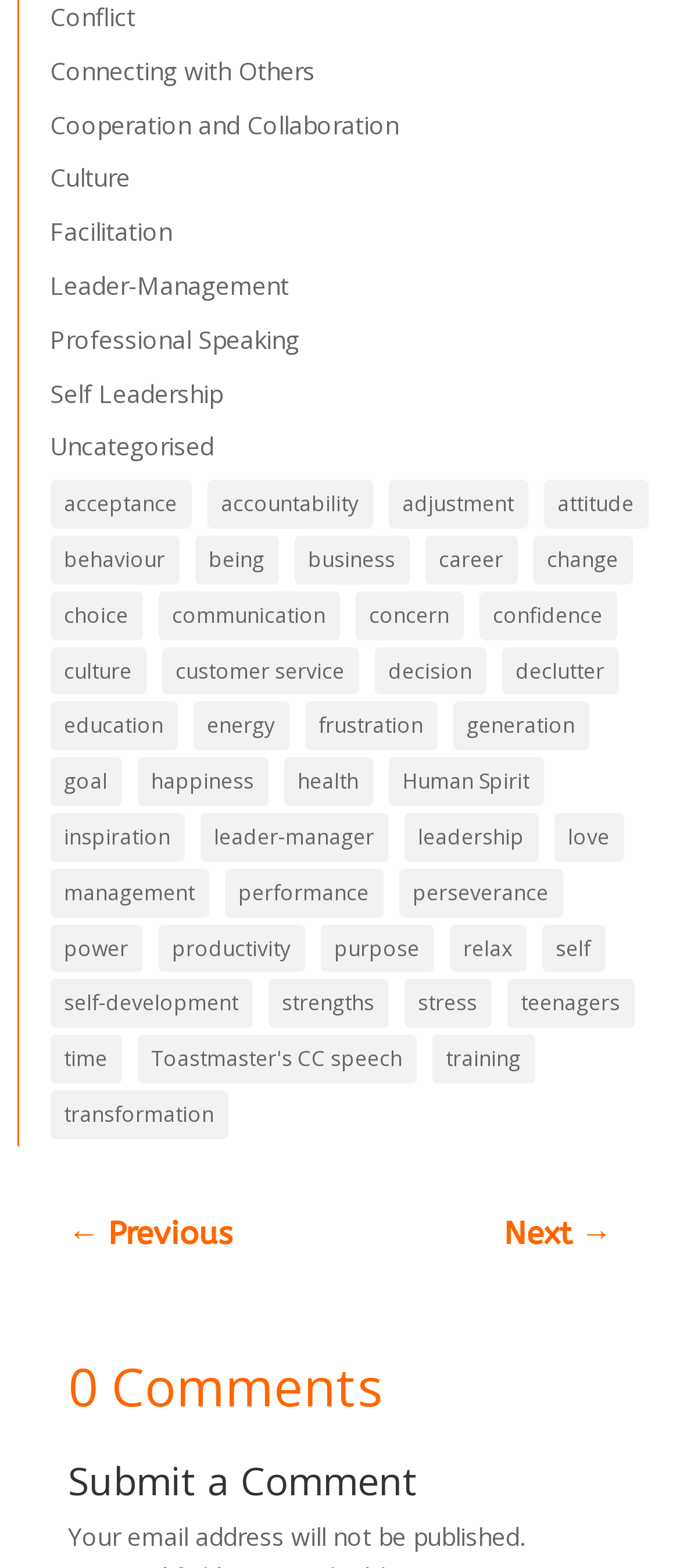Highlight the bounding box coordinates of the element that should be clicked to carry out the following instruction: "Click on the 'Conflict' link". The coordinates must be given as four float numbers ranging from 0 to 1, i.e., [left, top, right, bottom].

[0.074, 0.0, 0.199, 0.021]